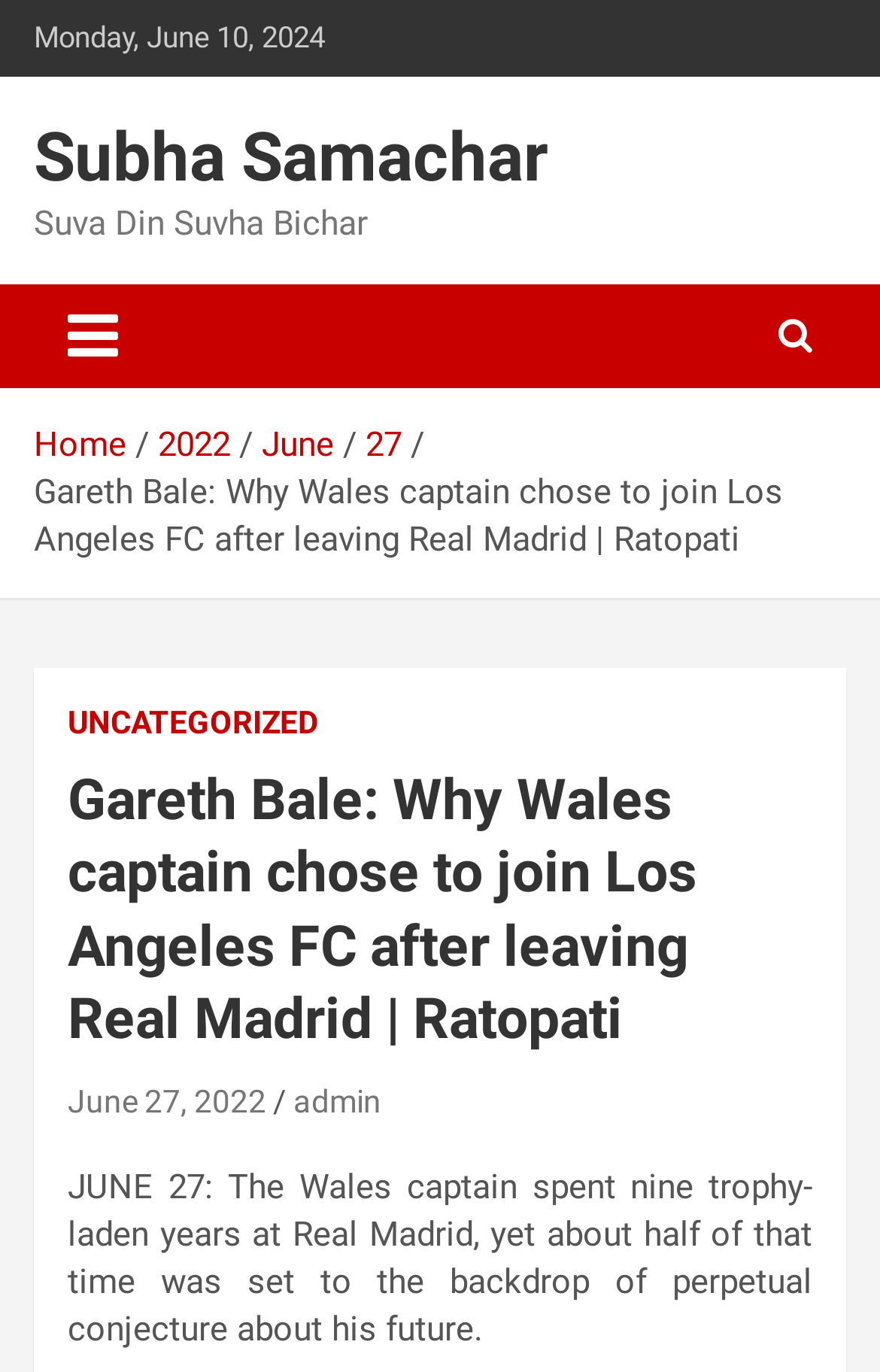Determine the bounding box of the UI component based on this description: "admin". The bounding box coordinates should be four float values between 0 and 1, i.e., [left, top, right, bottom].

[0.333, 0.789, 0.433, 0.815]